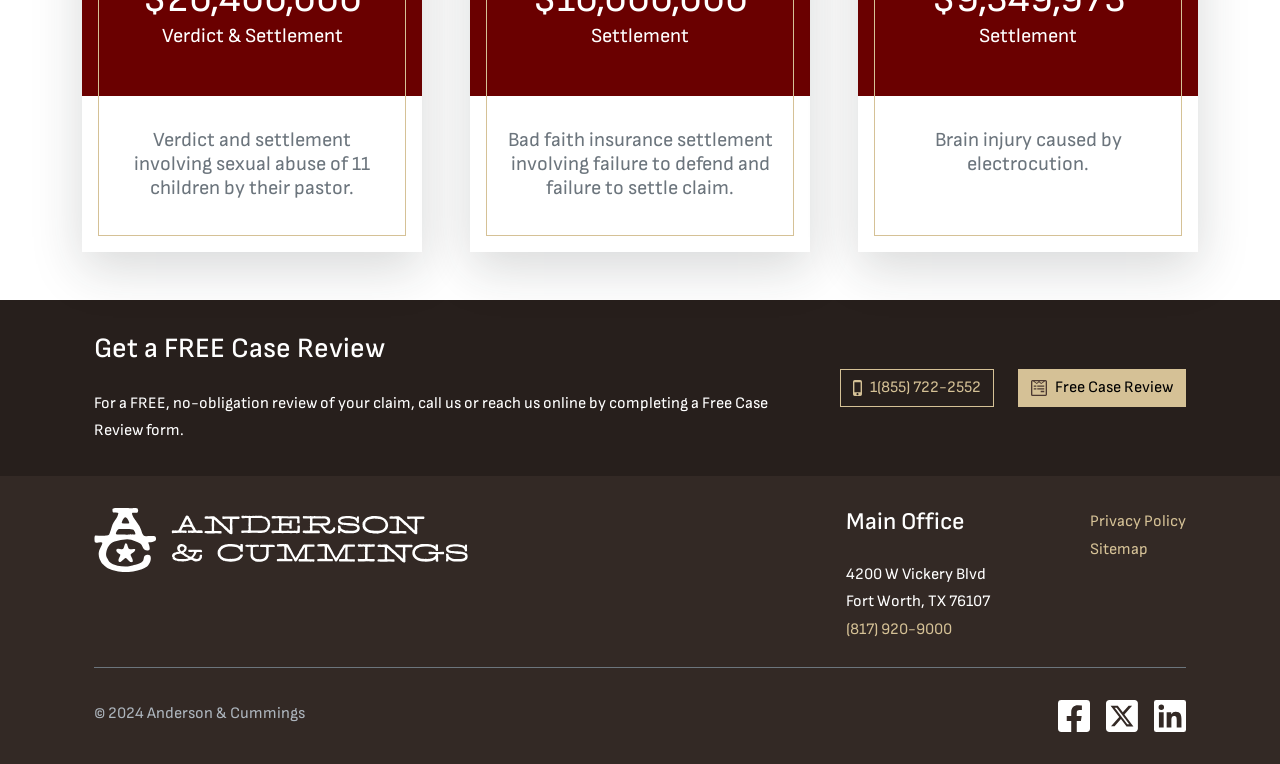Please specify the coordinates of the bounding box for the element that should be clicked to carry out this instruction: "check price of Bea & Brodie's Big Book of Creativity". The coordinates must be four float numbers between 0 and 1, formatted as [left, top, right, bottom].

None